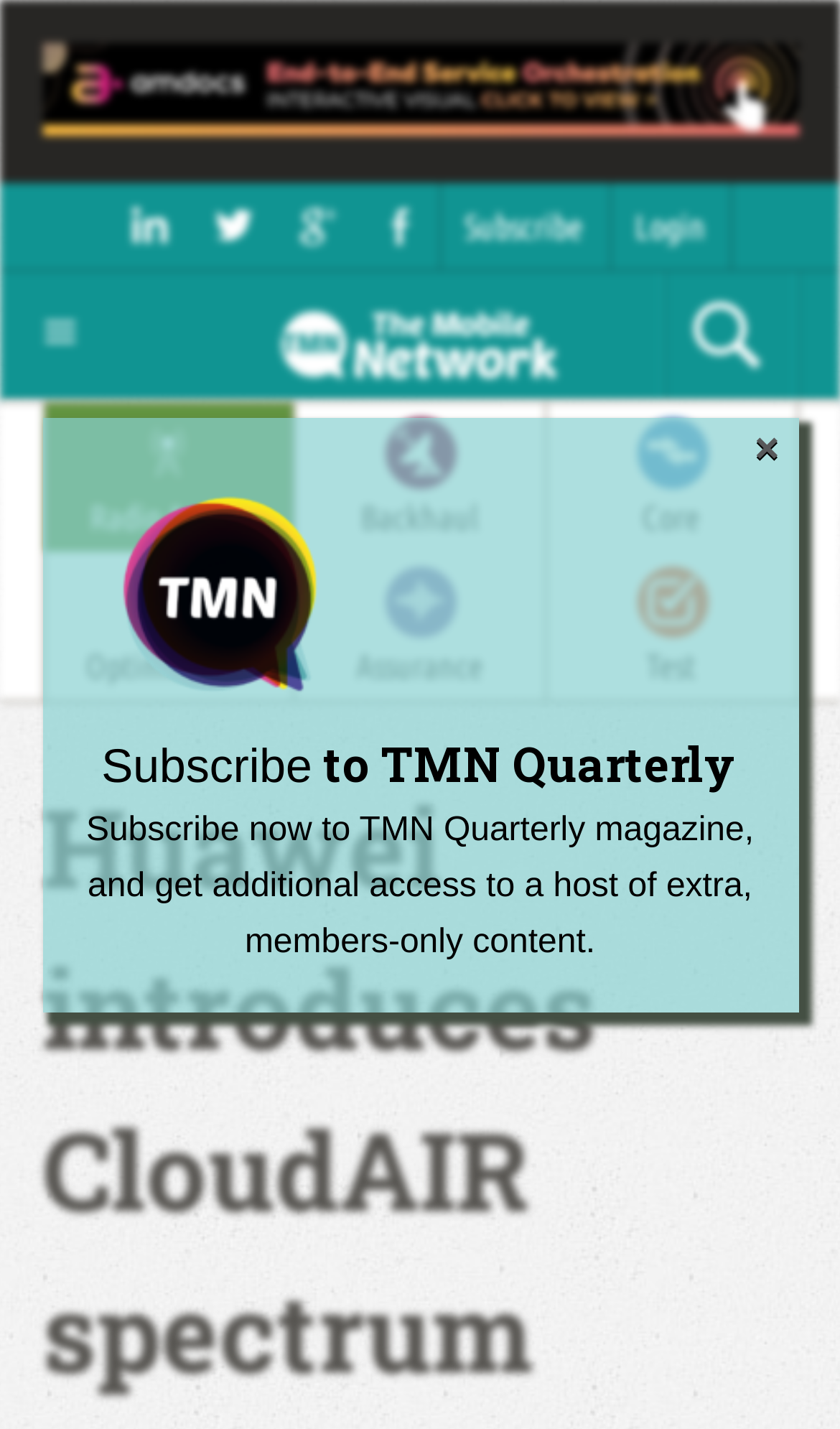Provide the bounding box coordinates for the UI element that is described as: "The Mobile Network".

[0.333, 0.213, 0.667, 0.278]